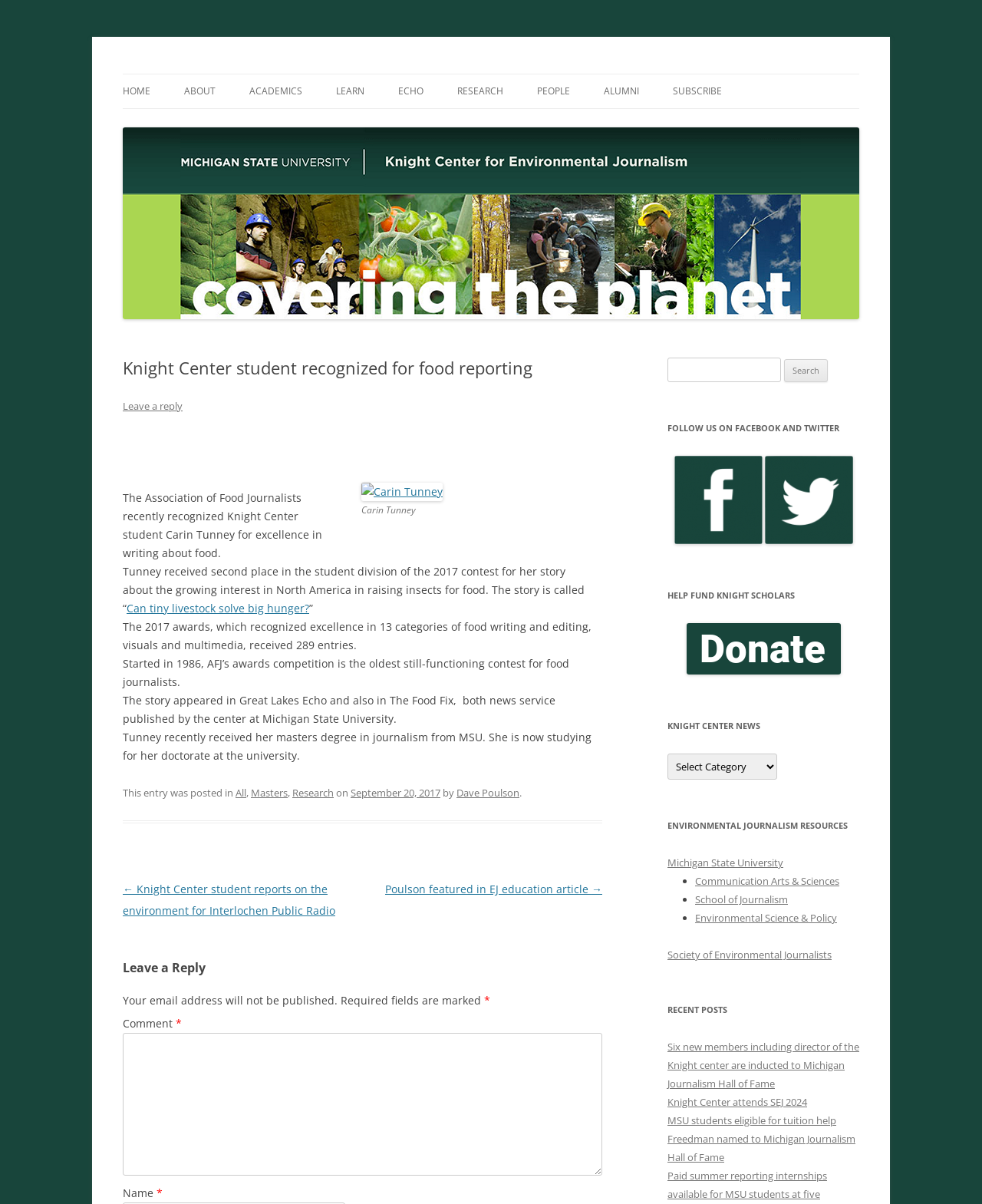Pinpoint the bounding box coordinates of the clickable element to carry out the following instruction: "Click on the ABOUT link."

[0.188, 0.062, 0.22, 0.09]